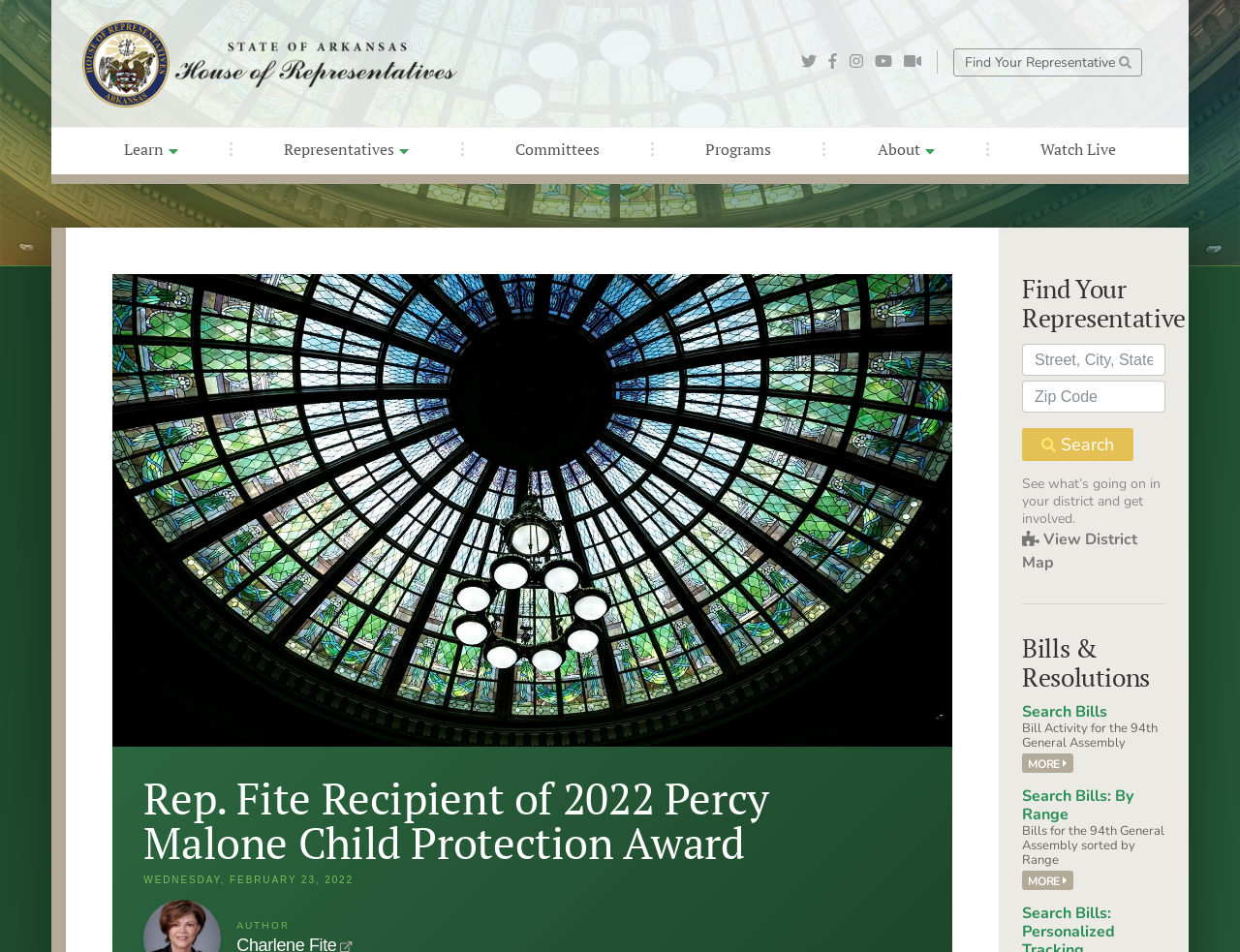Find the bounding box coordinates for the area that must be clicked to perform this action: "Learn more about the Arkansas House of Representatives".

[0.075, 0.138, 0.169, 0.179]